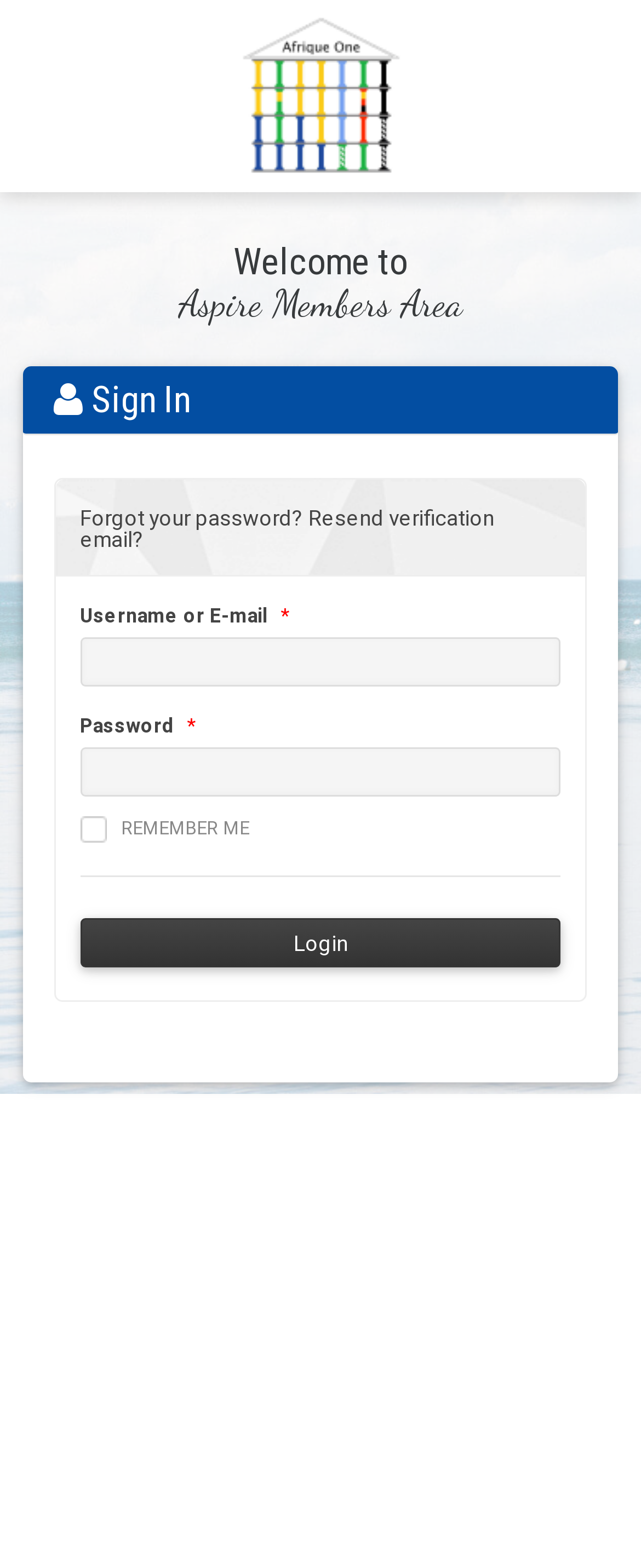What is the alternative to logging in?
Answer the question with as much detail as you can, using the image as a reference.

The webpage provides an option to 'Create an account' for users who do not have an existing account. This is indicated by the 'You do not have an account?' text and the 'Create Account' button, which suggests that users can create a new account if they do not already have one.